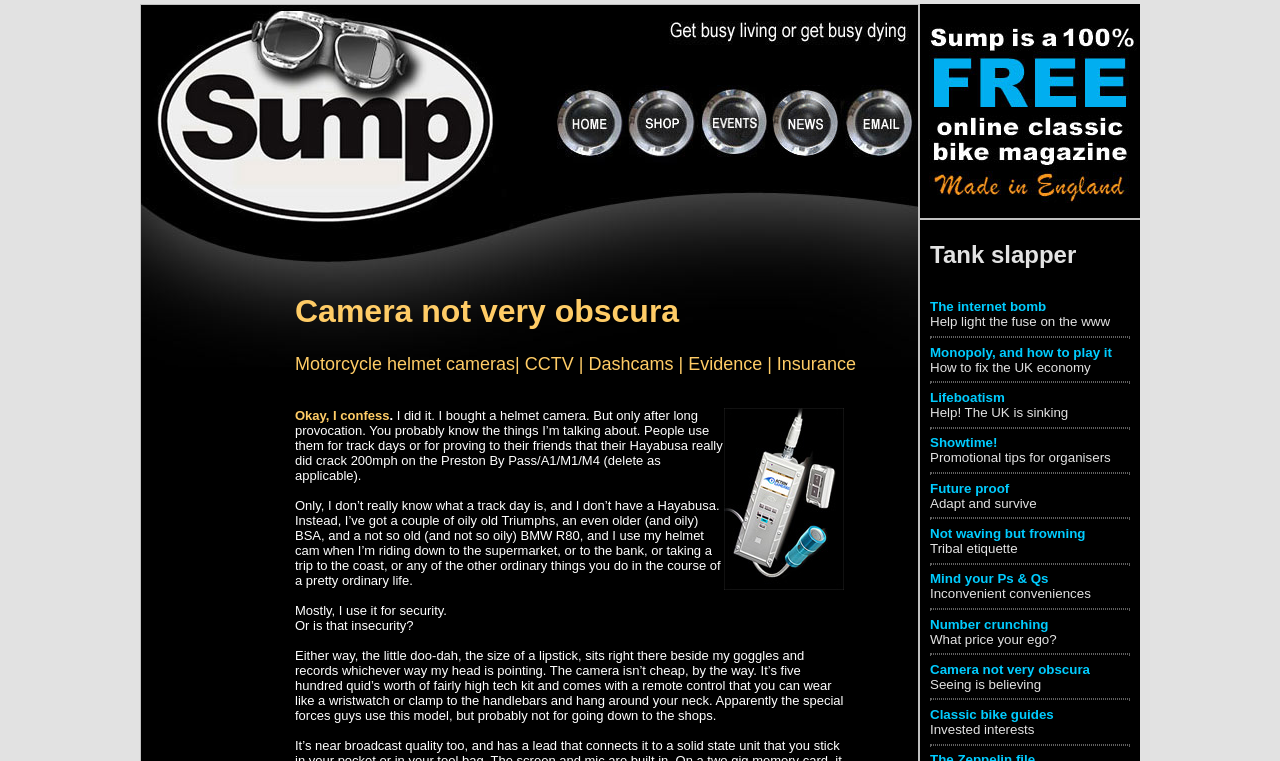Analyze the image and give a detailed response to the question:
What is the author talking about?

The author is talking about their experience with a motorcycle helmet camera, which they use for security and recording their daily rides.